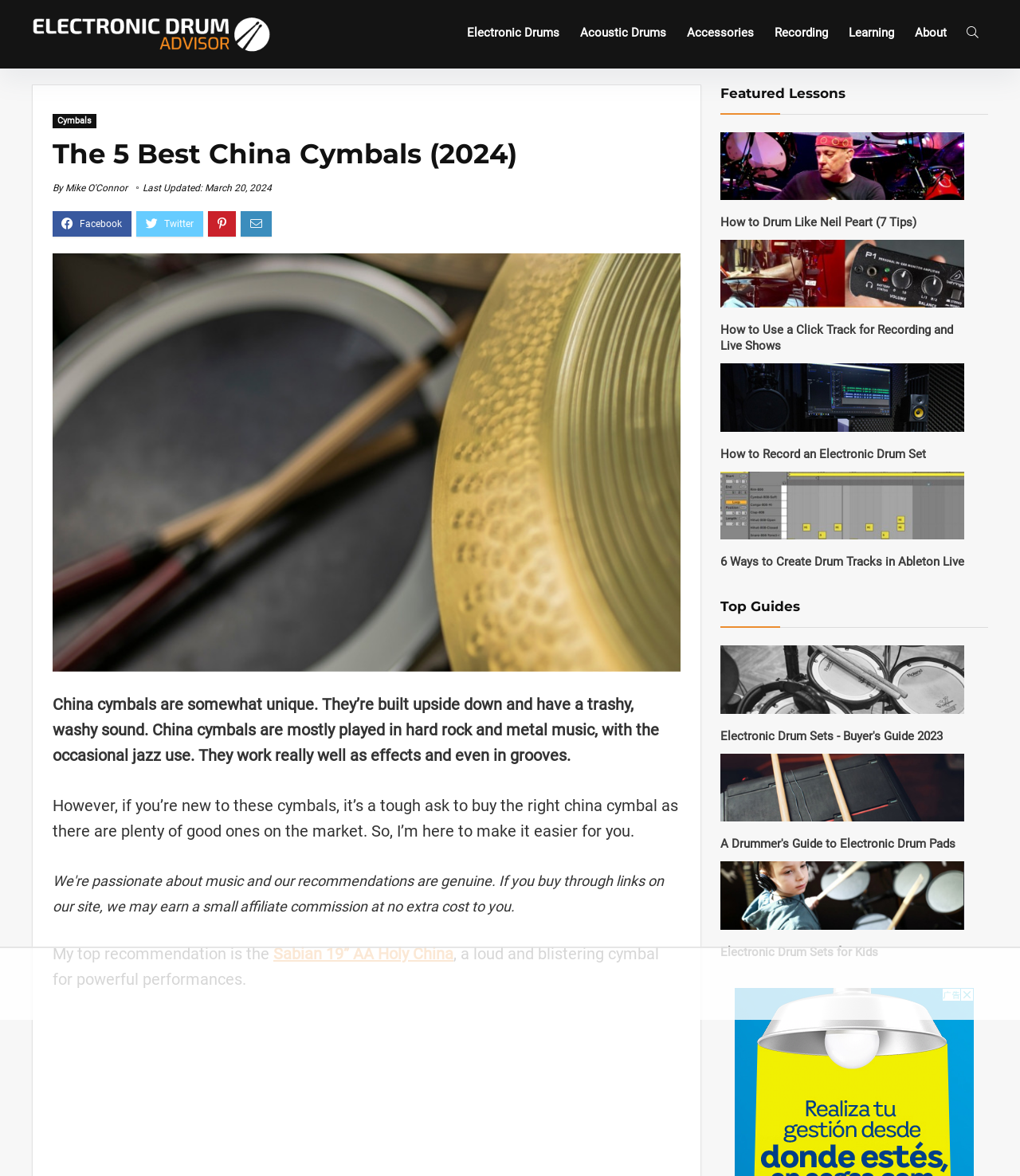What type of music are China cymbals mostly played in?
Please answer the question as detailed as possible.

Based on the webpage content, China cymbals are described as being mostly played in hard rock and metal music, with the occasional jazz use.